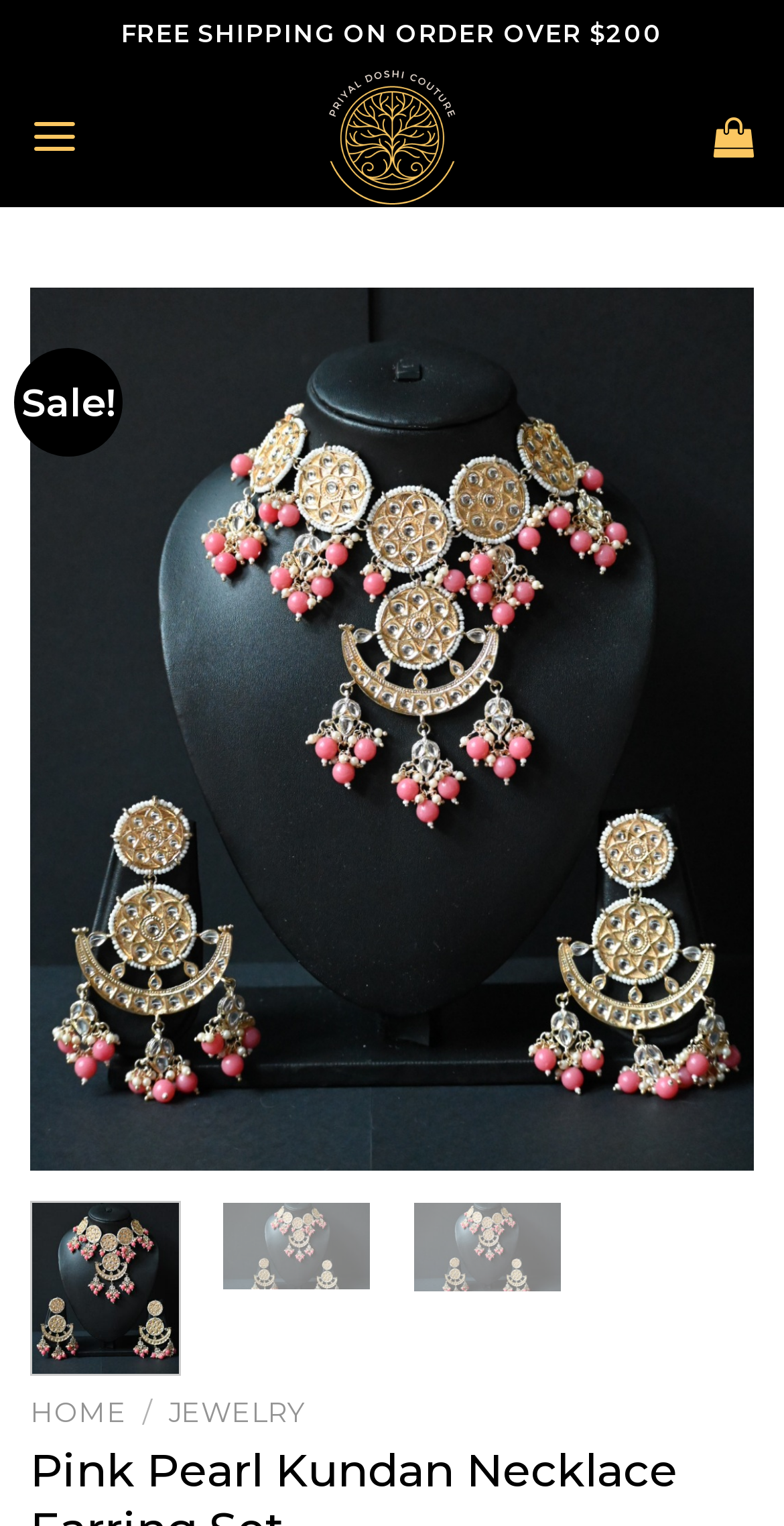Can users navigate through product images?
Look at the webpage screenshot and answer the question with a detailed explanation.

The webpage has 'Previous' and 'Next' buttons with images, indicating that users can navigate through product images.